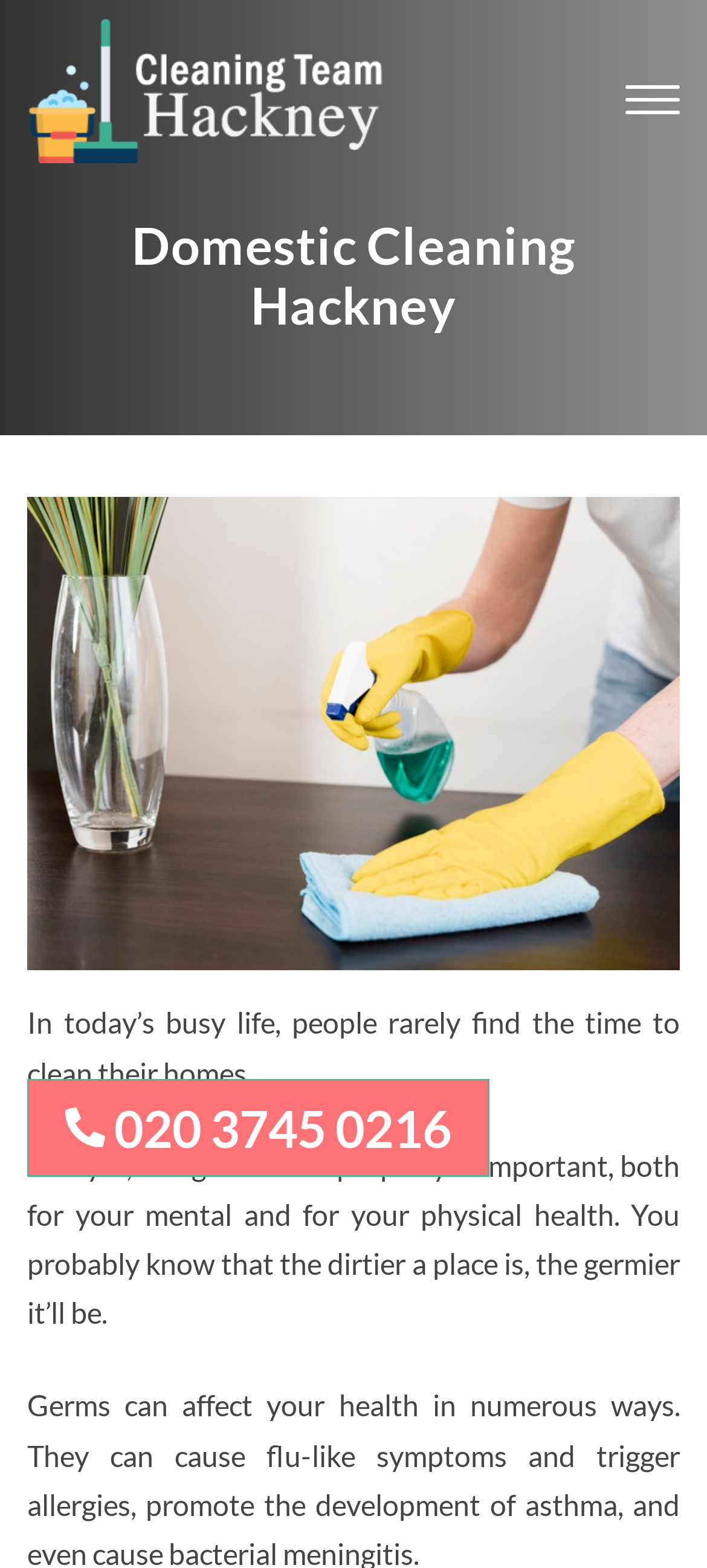Respond with a single word or phrase to the following question:
How many days a week is the cleaning service available?

7 days